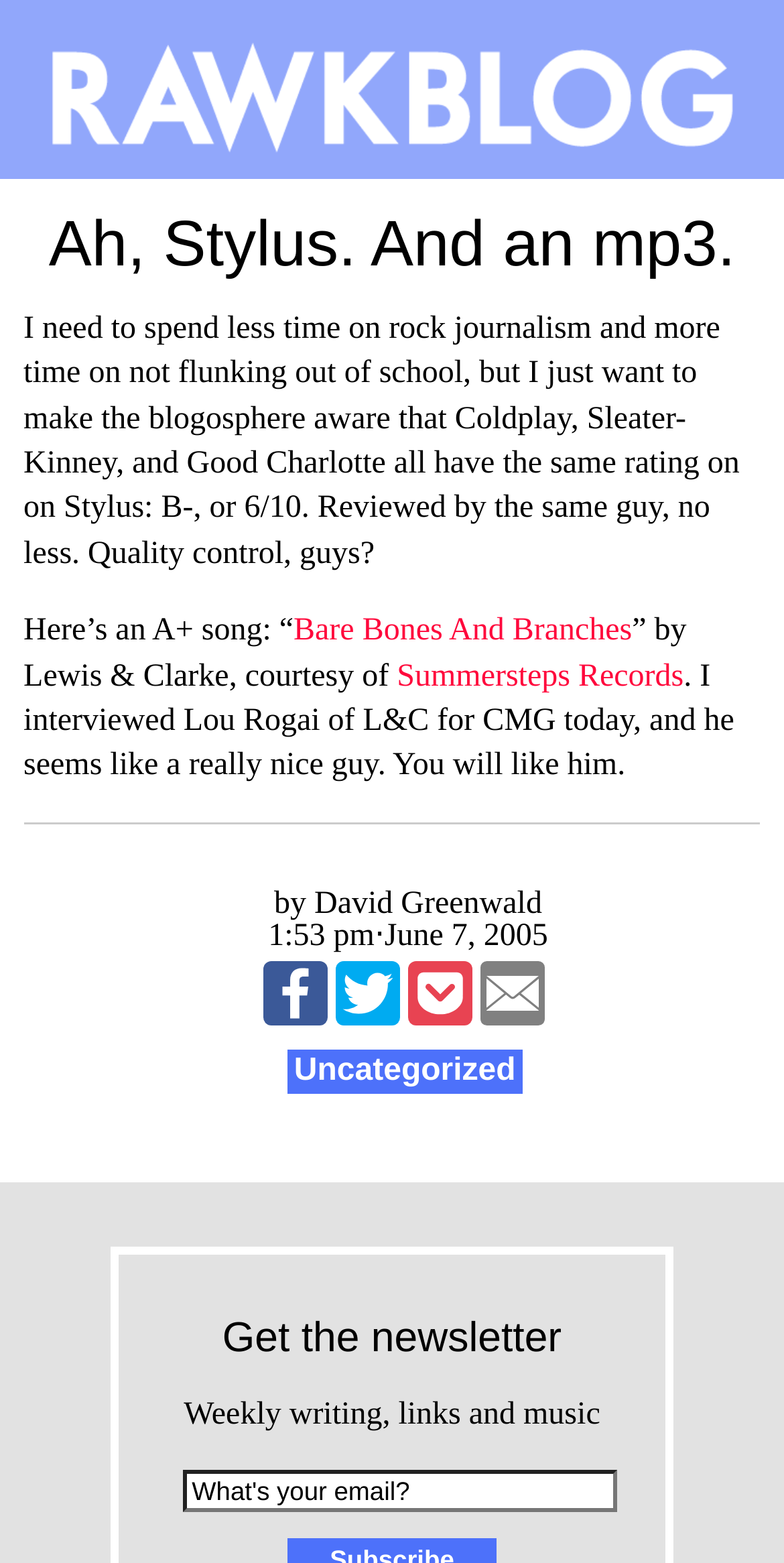Please identify the coordinates of the bounding box that should be clicked to fulfill this instruction: "Click on the Rawkblog link".

[0.0, 0.0, 1.0, 0.114]